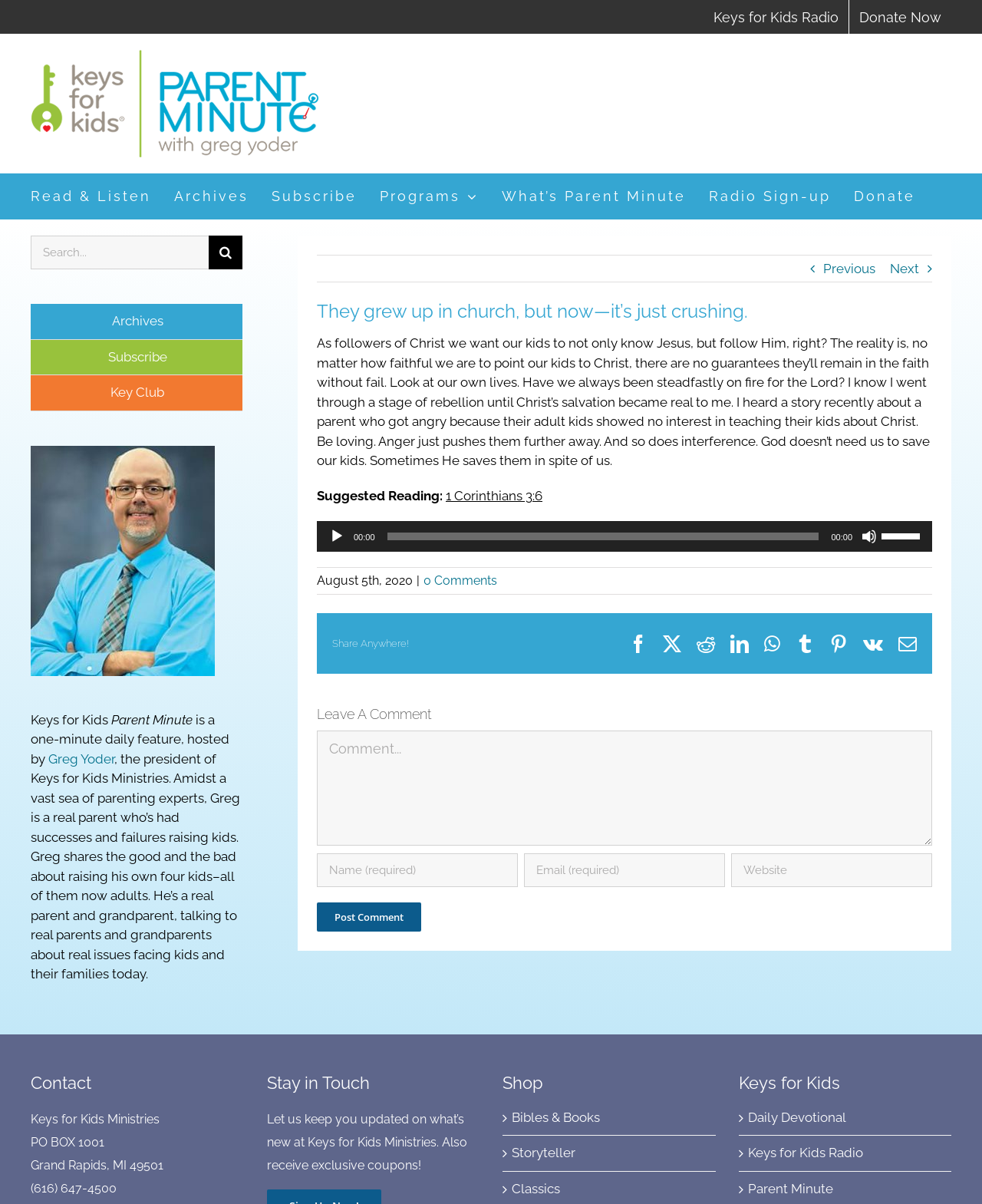Please find the bounding box for the following UI element description. Provide the coordinates in (top-left x, top-left y, bottom-right x, bottom-right y) format, with values between 0 and 1: Access & Maps

None